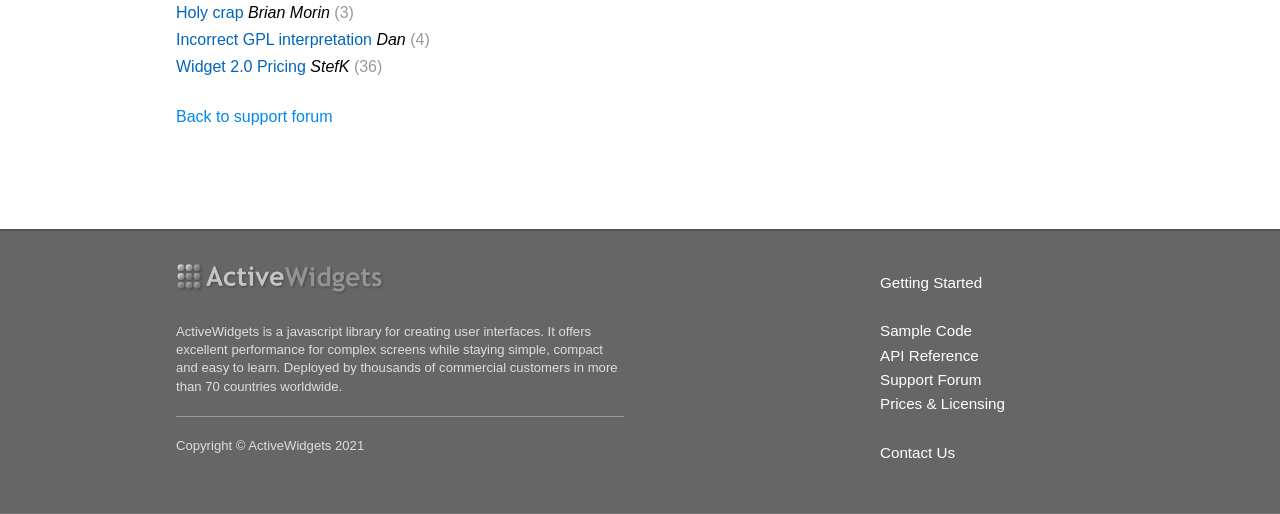Locate the coordinates of the bounding box for the clickable region that fulfills this instruction: "View the 'Sample Code'".

[0.688, 0.621, 0.862, 0.668]